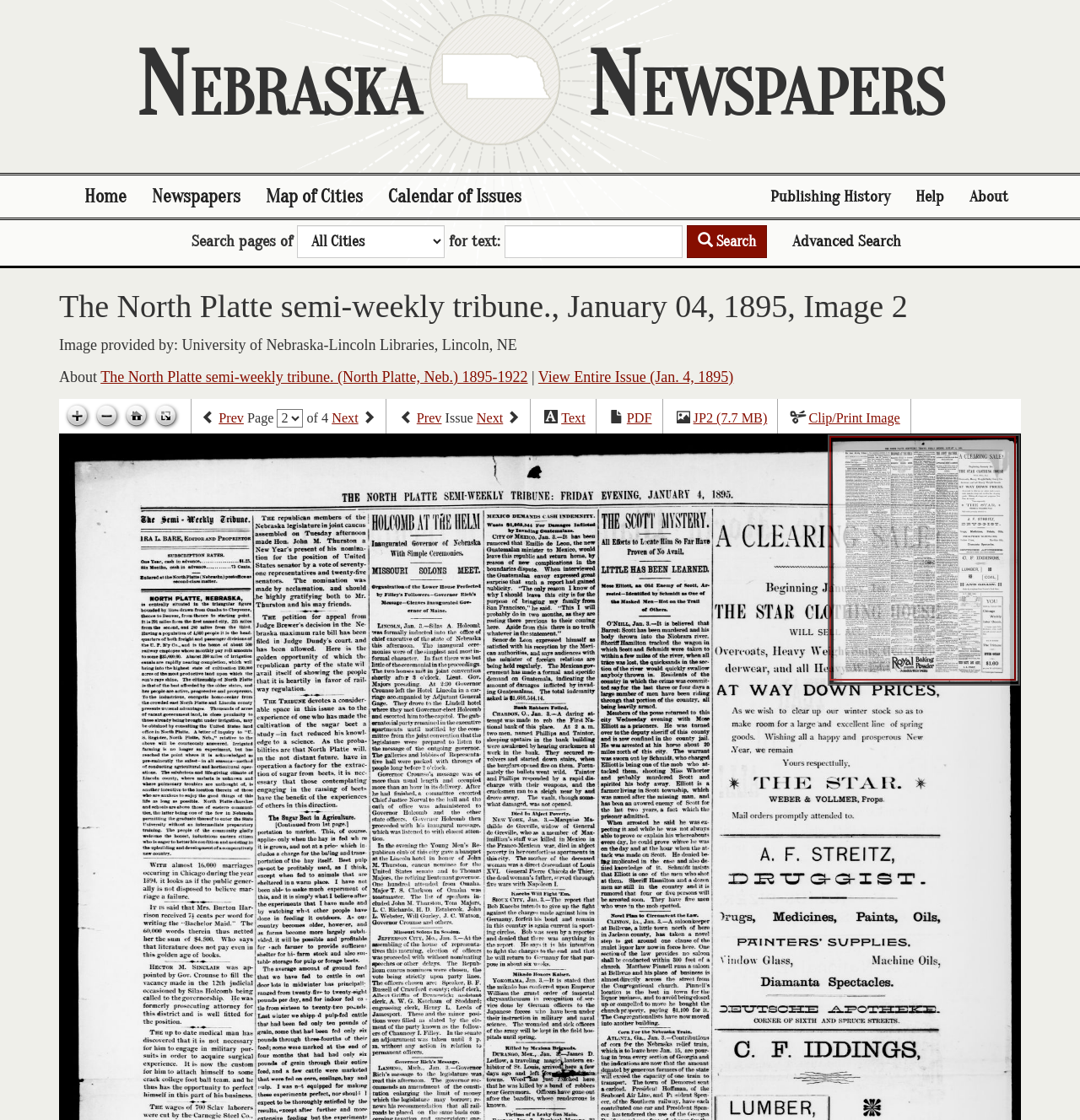Show the bounding box coordinates for the element that needs to be clicked to execute the following instruction: "Read about the advantages of water reclaim systems". Provide the coordinates in the form of four float numbers between 0 and 1, i.e., [left, top, right, bottom].

None